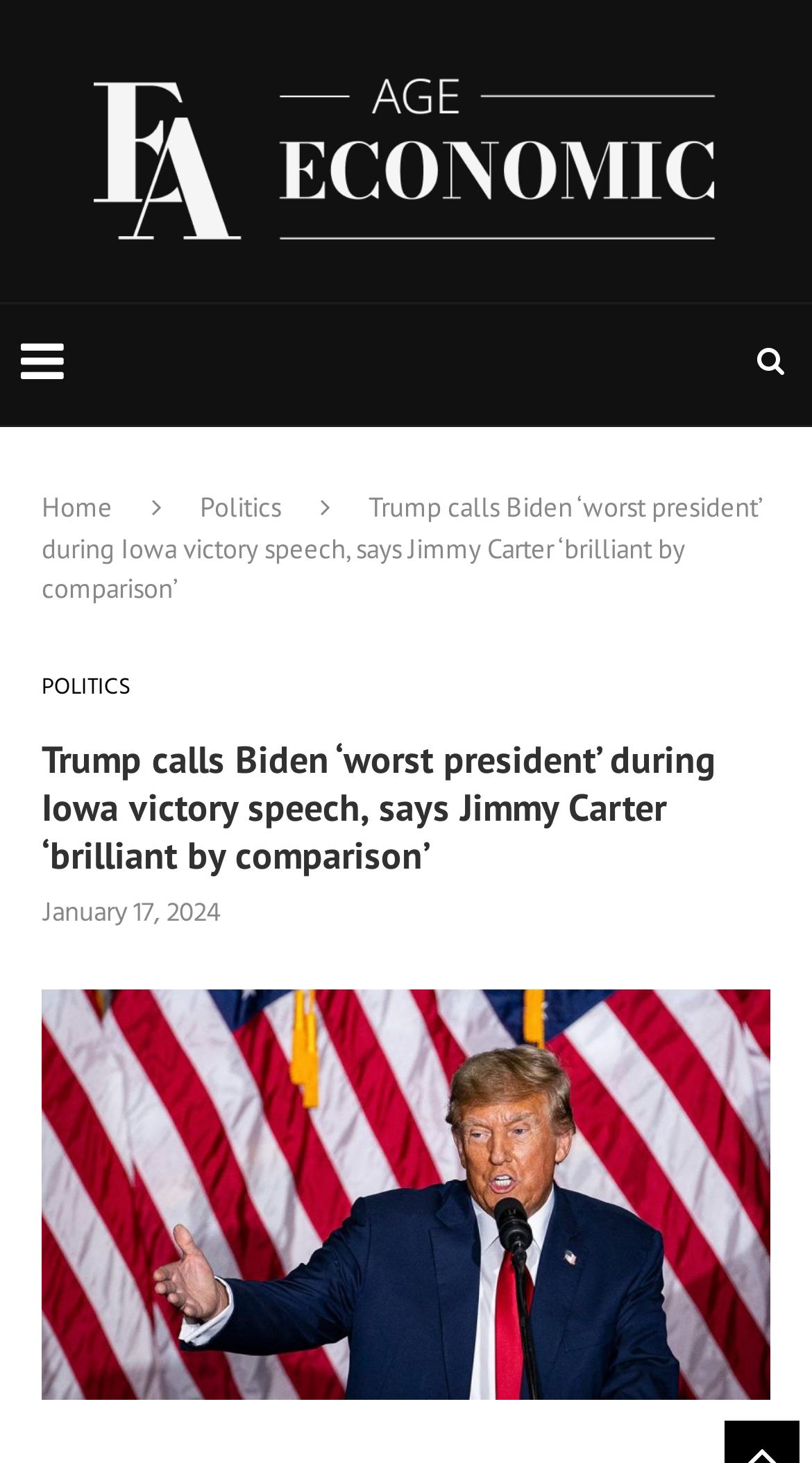Analyze the image and deliver a detailed answer to the question: What is the subject of the image?

The subject of the image can be determined by looking at the image element which has a description 'Trump calls Biden ‘worst president’ during Iowa victory speech, says Jimmy Carter ‘brilliant by comparison’’.